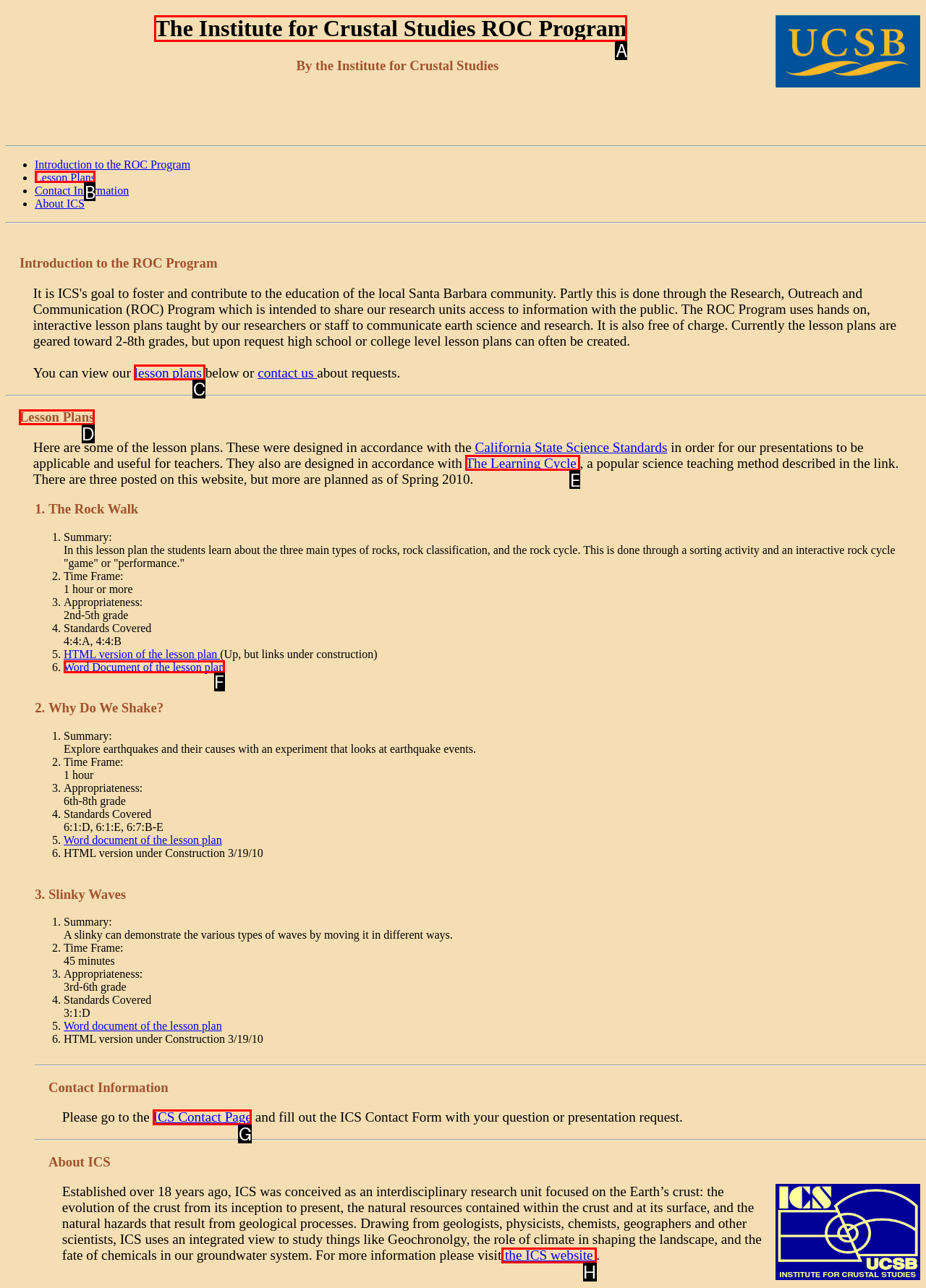Determine which letter corresponds to the UI element to click for this task: View lesson plans
Respond with the letter from the available options.

B